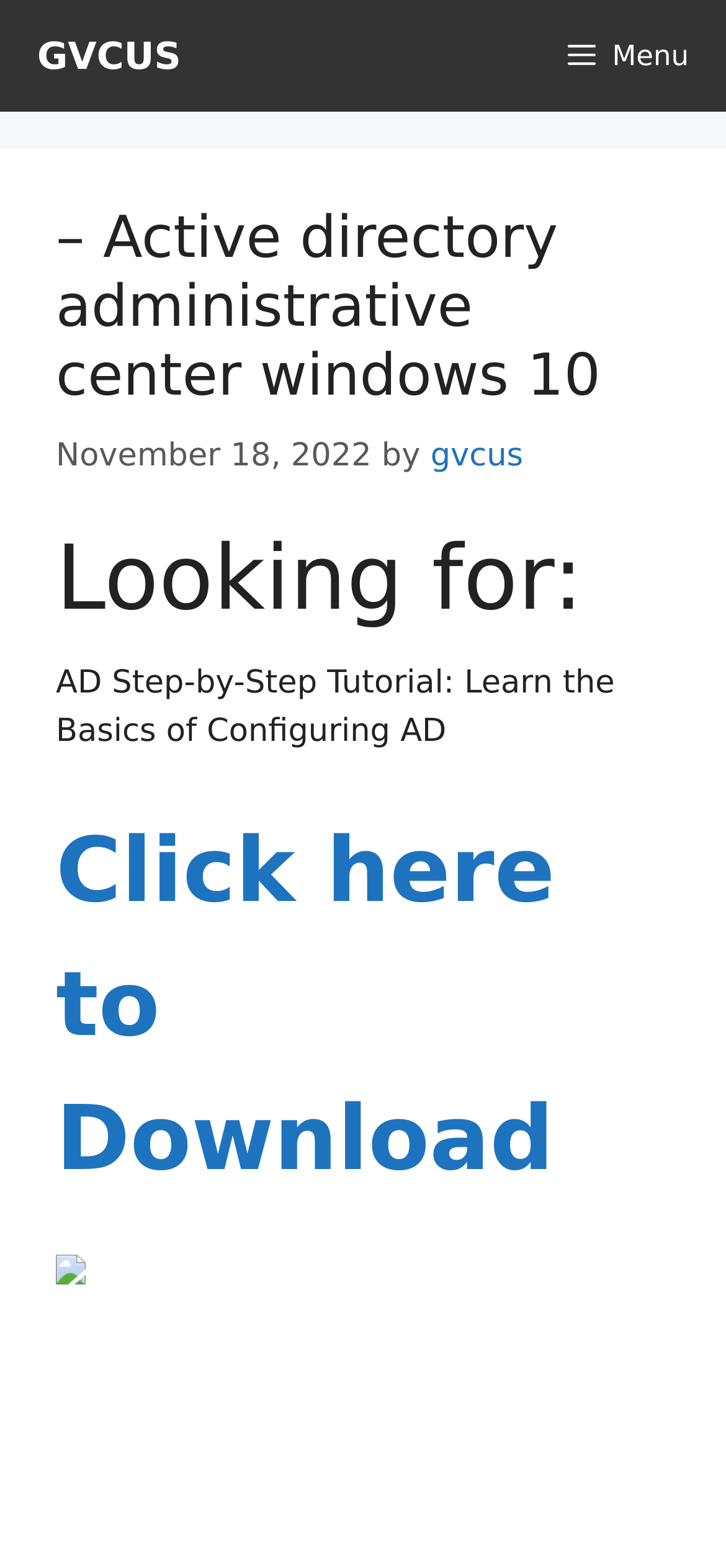Using the format (top-left x, top-left y, bottom-right x, bottom-right y), and given the element description, identify the bounding box coordinates within the screenshot: GVCUS

[0.051, 0.0, 0.249, 0.071]